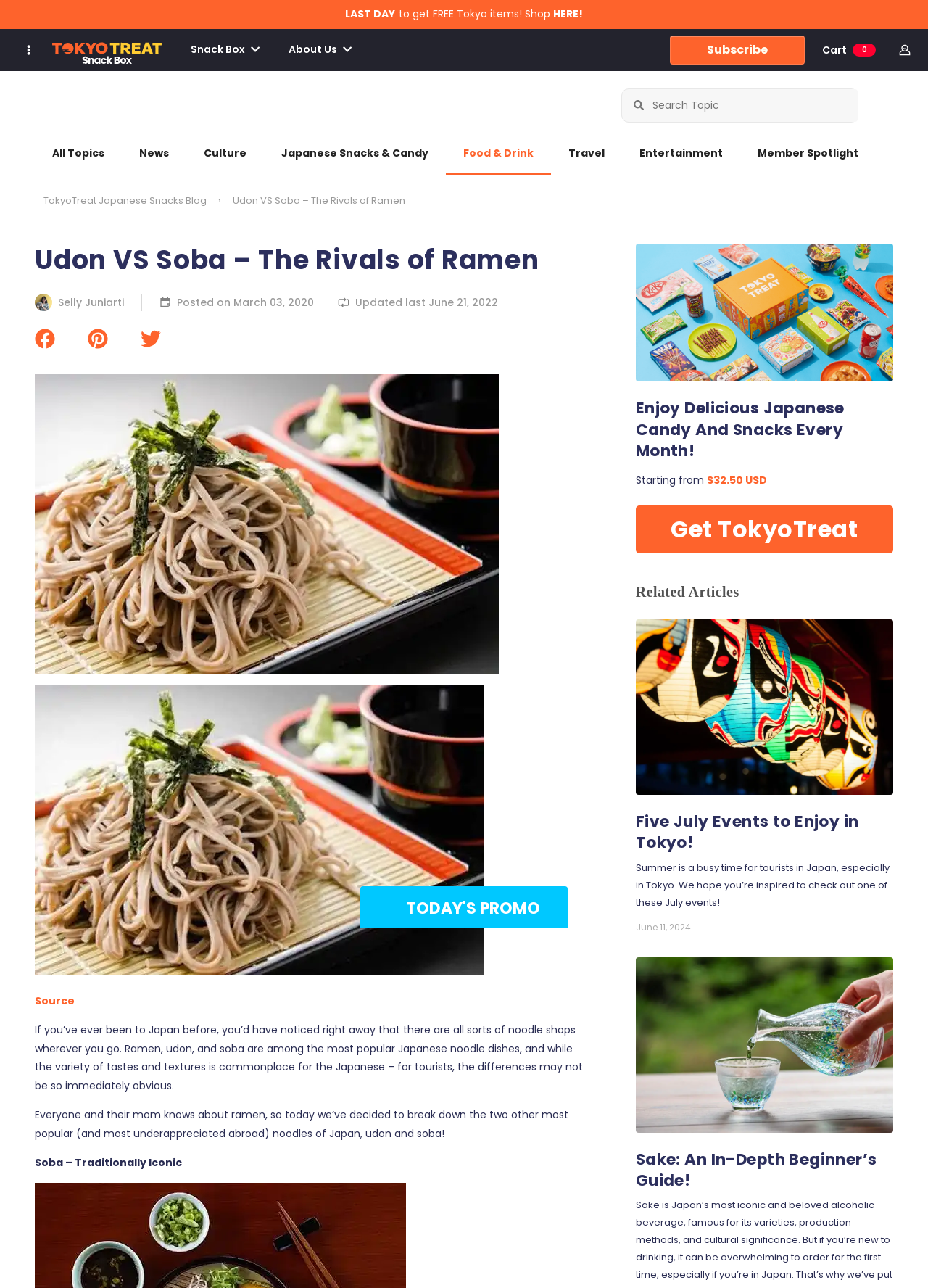Please specify the bounding box coordinates of the clickable region to carry out the following instruction: "Get TokyoTreat". The coordinates should be four float numbers between 0 and 1, in the format [left, top, right, bottom].

[0.685, 0.392, 0.962, 0.43]